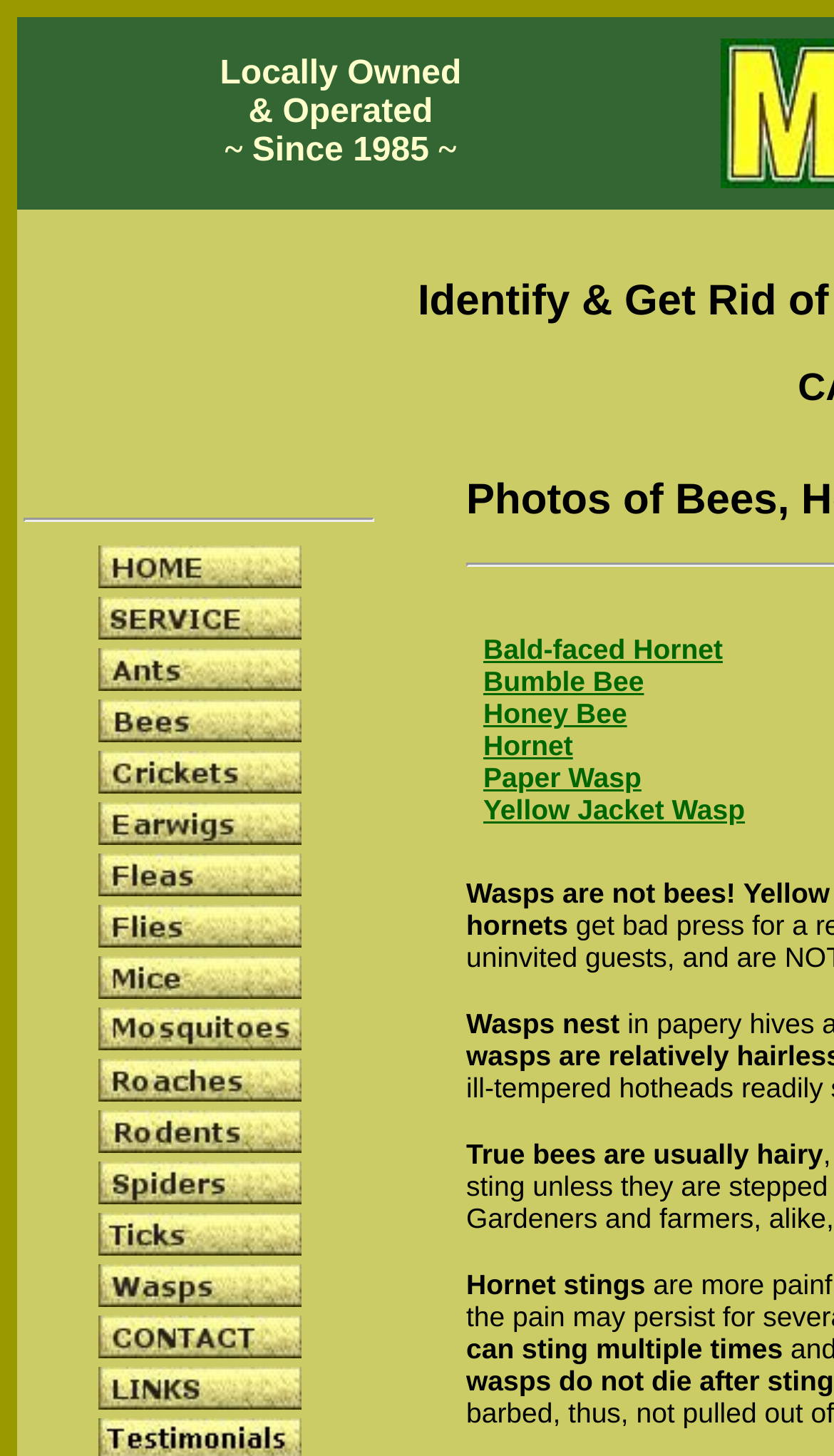Given the description: "Yellow Jacket Wasp", determine the bounding box coordinates of the UI element. The coordinates should be formatted as four float numbers between 0 and 1, [left, top, right, bottom].

[0.579, 0.545, 0.893, 0.567]